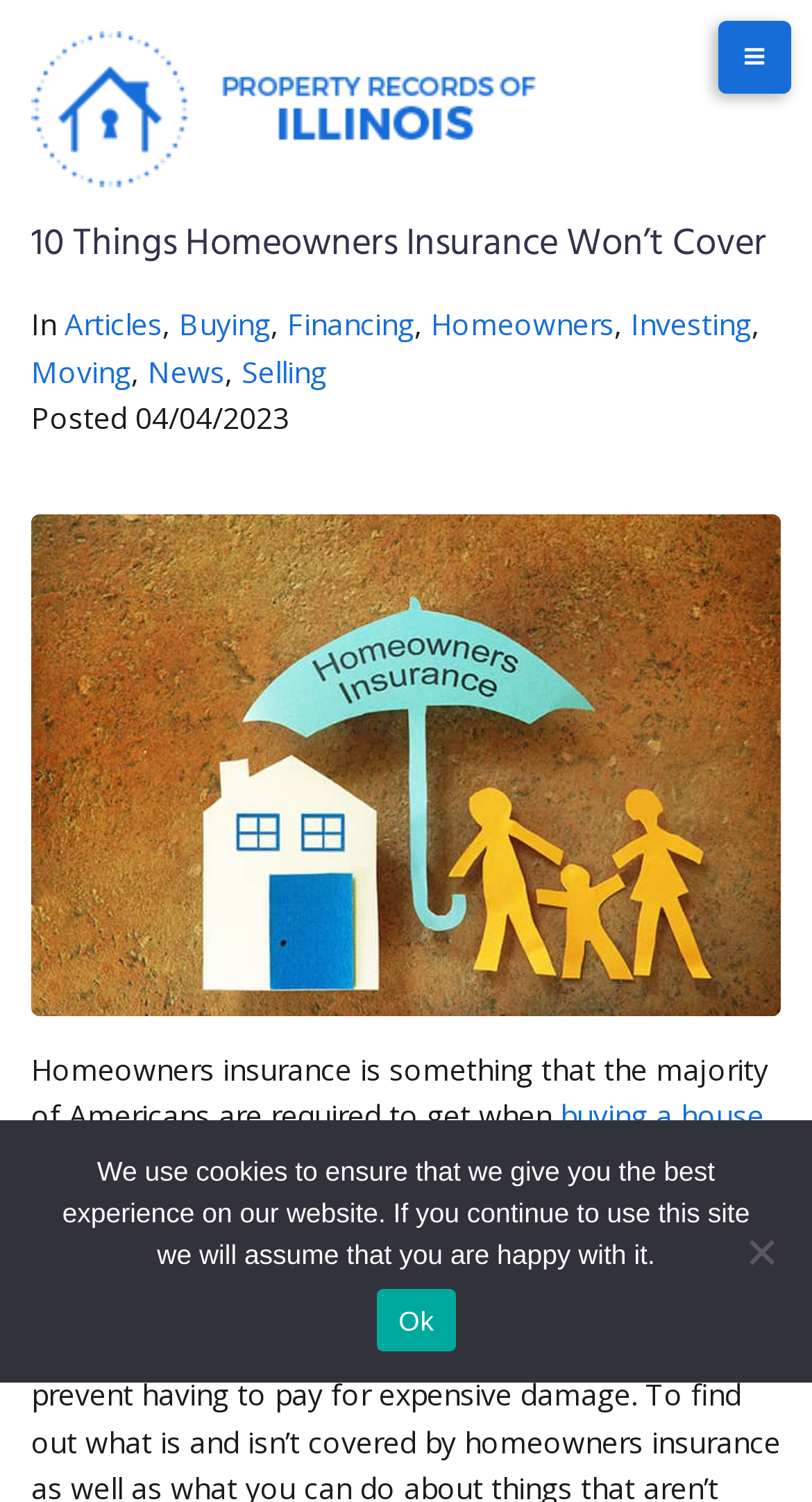How many links are in the article?
Look at the image and provide a short answer using one word or a phrase.

9